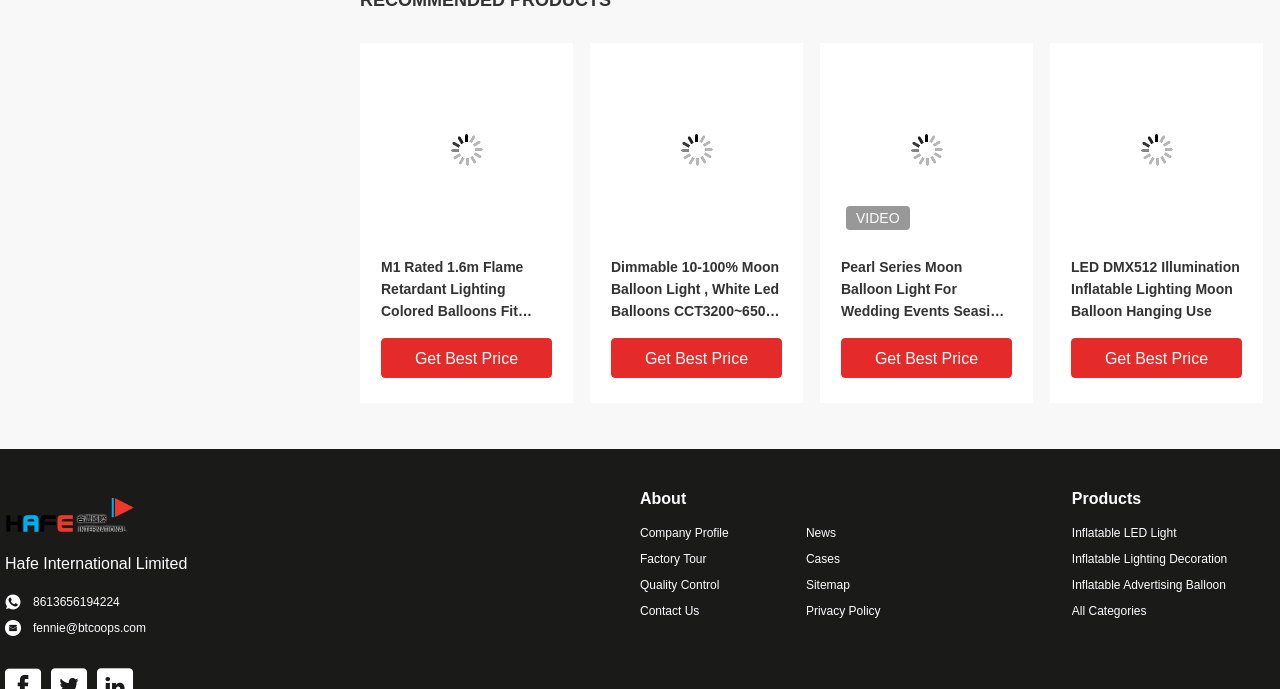Please find the bounding box coordinates of the element that needs to be clicked to perform the following instruction: "Explore the 'Inflatable LED Light' category". The bounding box coordinates should be four float numbers between 0 and 1, represented as [left, top, right, bottom].

[0.837, 0.761, 0.996, 0.787]